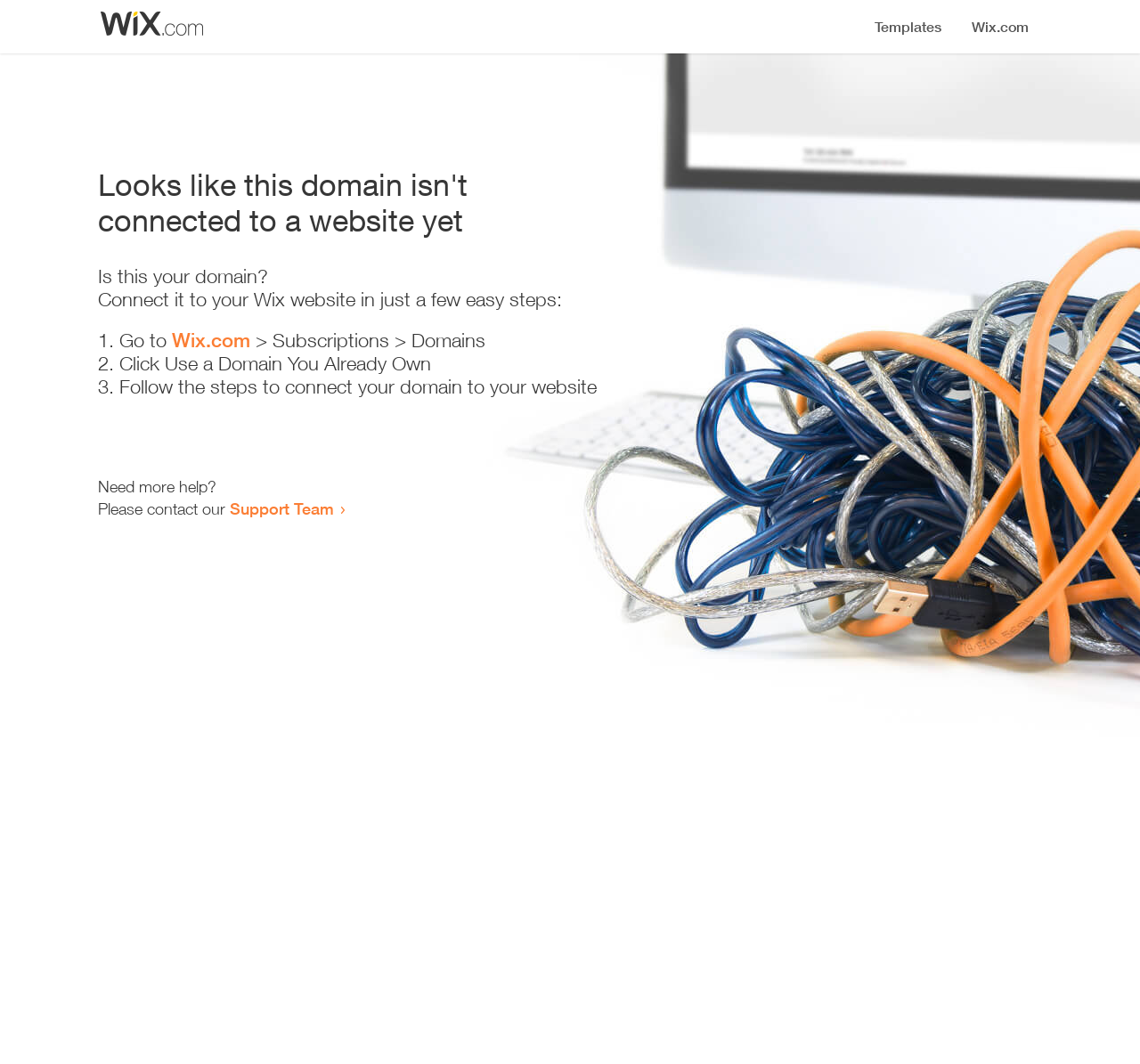How many steps are required to connect the domain to a website?
Examine the image and give a concise answer in one word or a short phrase.

3